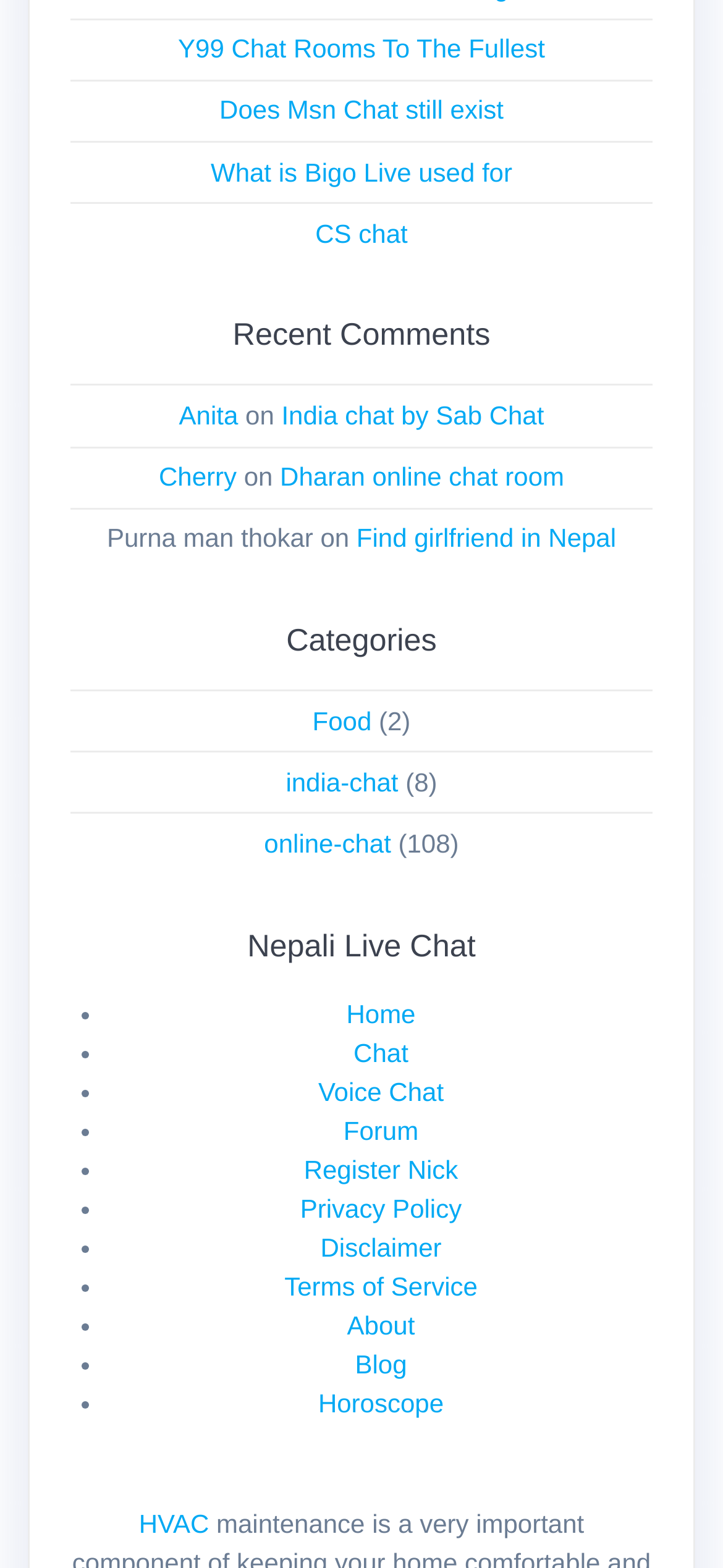How many categories are listed?
Please respond to the question with as much detail as possible.

I counted the number of headings with the text 'Categories', 'Recent Comments', and 'Nepali Live Chat', which are the category headings. There are three of them.